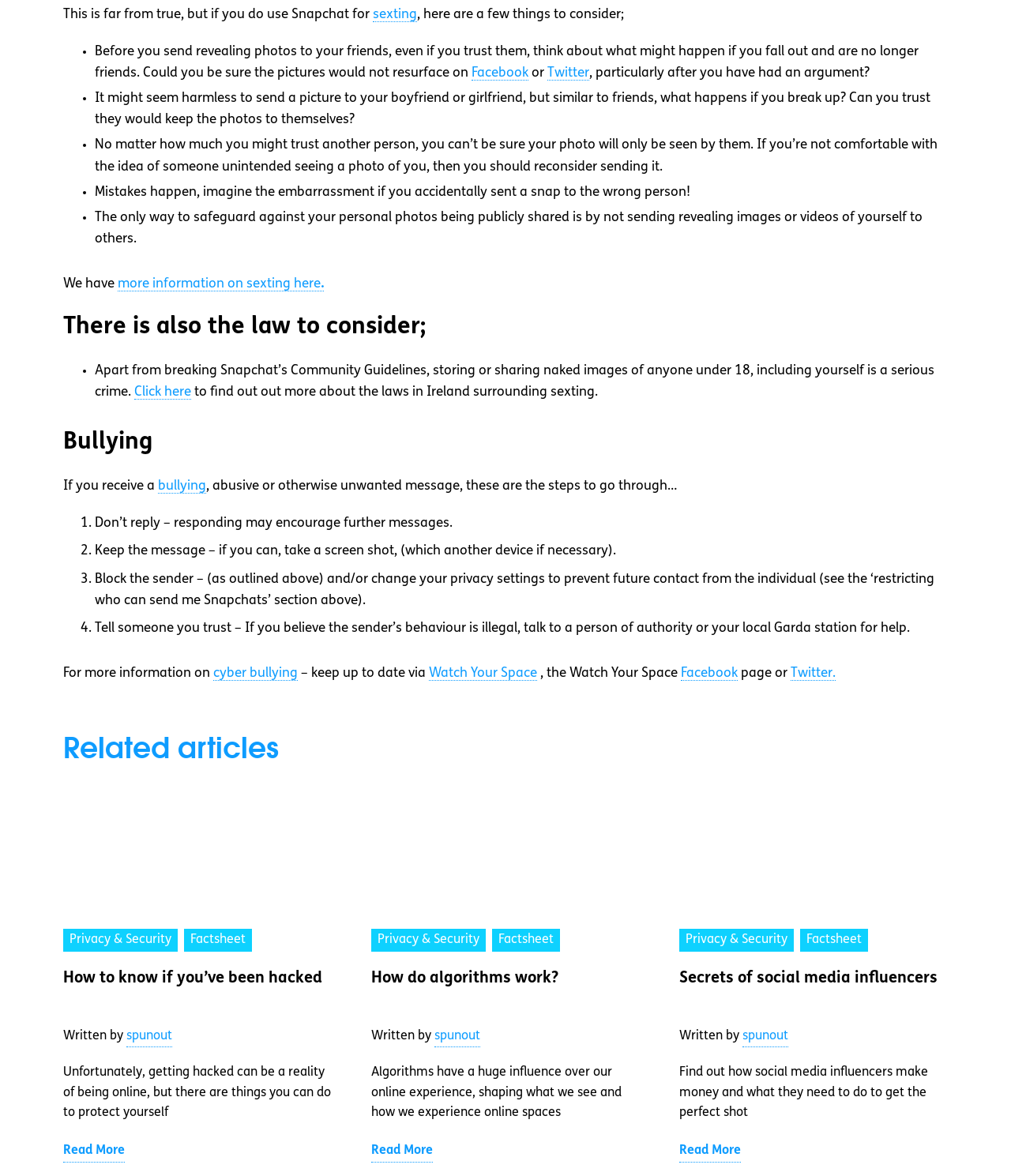Locate the bounding box of the UI element defined by this description: "Watch Your Space". The coordinates should be given as four float numbers between 0 and 1, formatted as [left, top, right, bottom].

[0.424, 0.567, 0.531, 0.579]